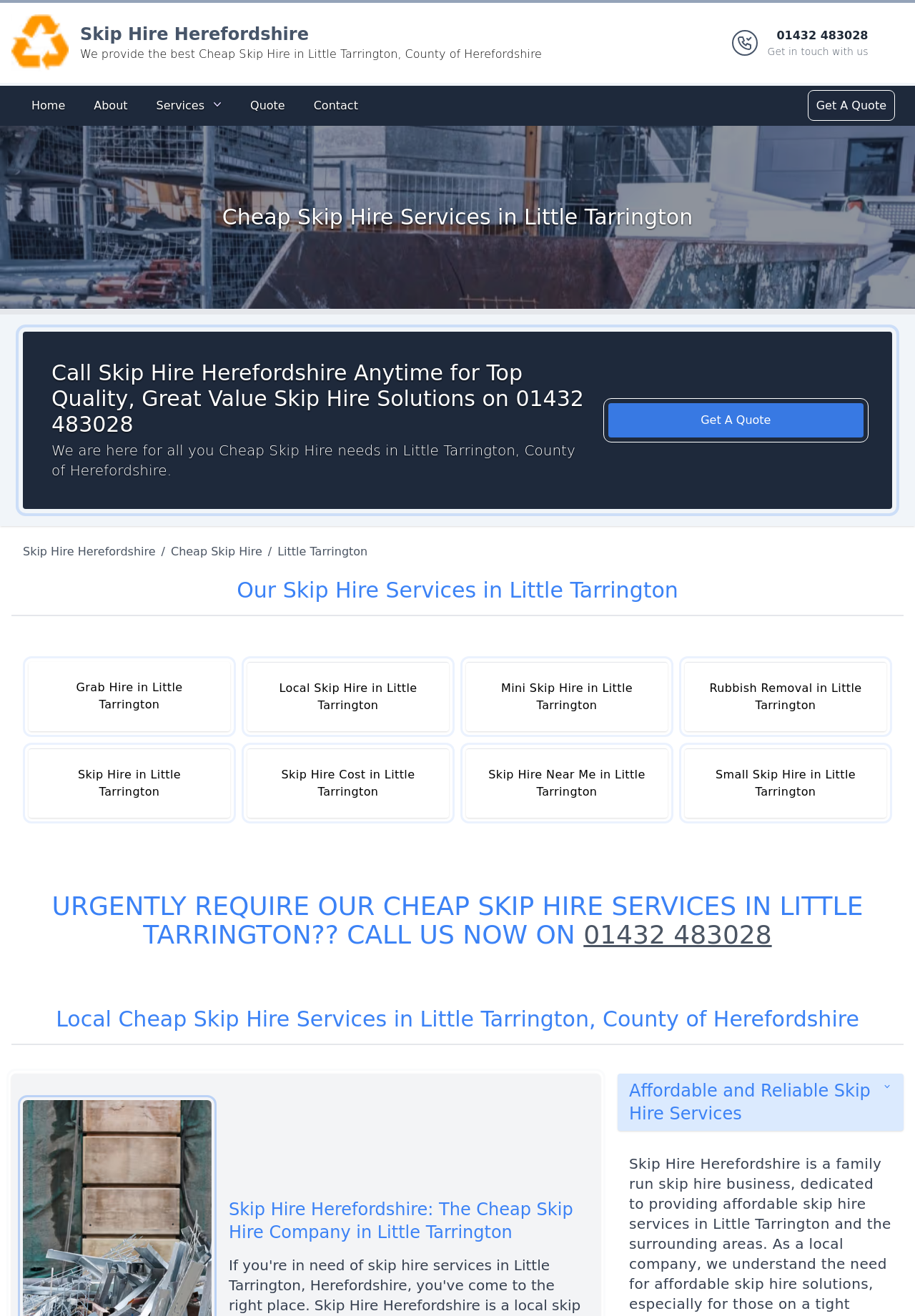Refer to the image and provide a thorough answer to this question:
What is the name of the company providing cheap skip hire services?

I found the company name by looking at the top-left corner of the webpage, where it says 'Skip Hire Herefordshire Logo' and 'Skip Hire Herefordshire'.